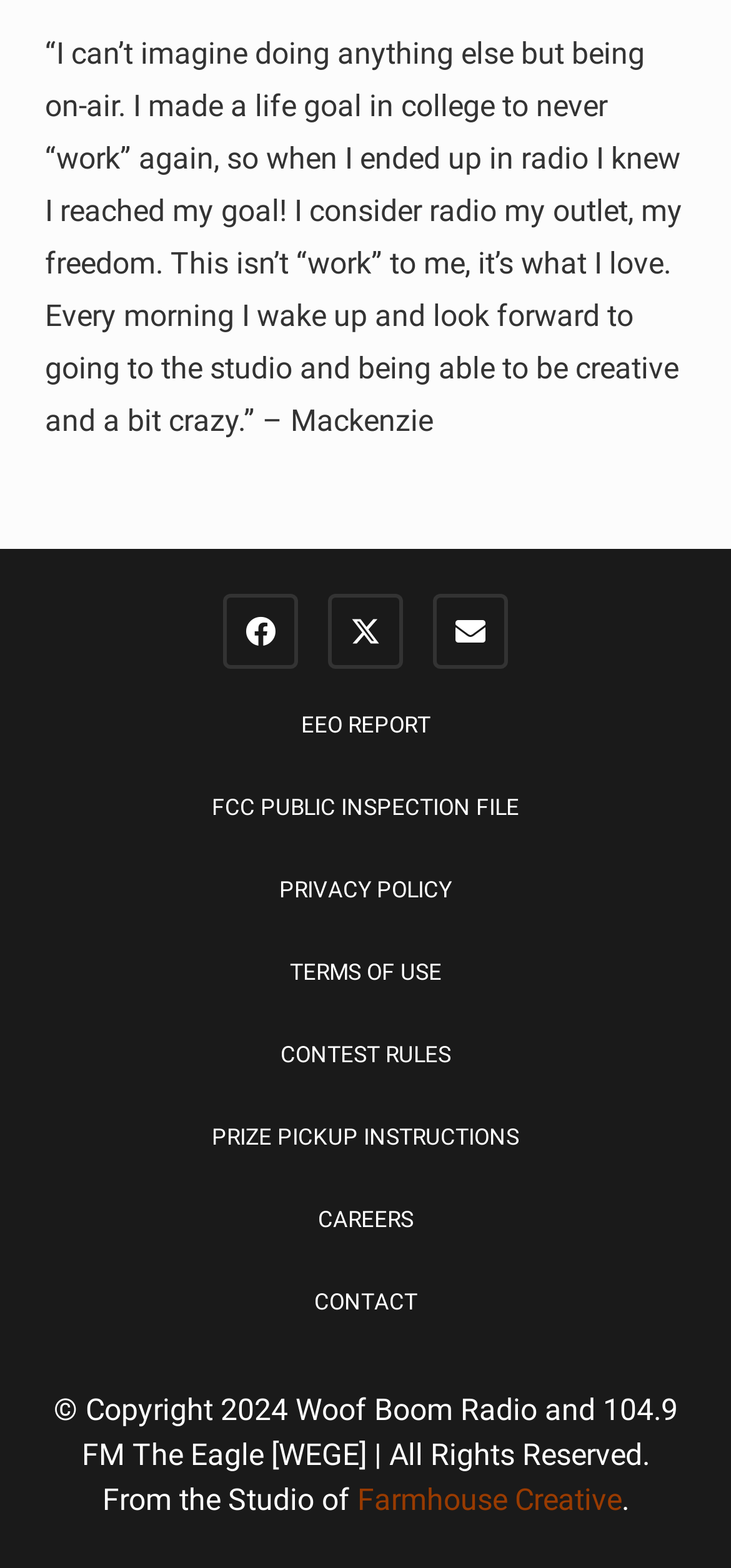Identify the bounding box coordinates of the region that should be clicked to execute the following instruction: "contact the radio station".

[0.429, 0.822, 0.571, 0.839]